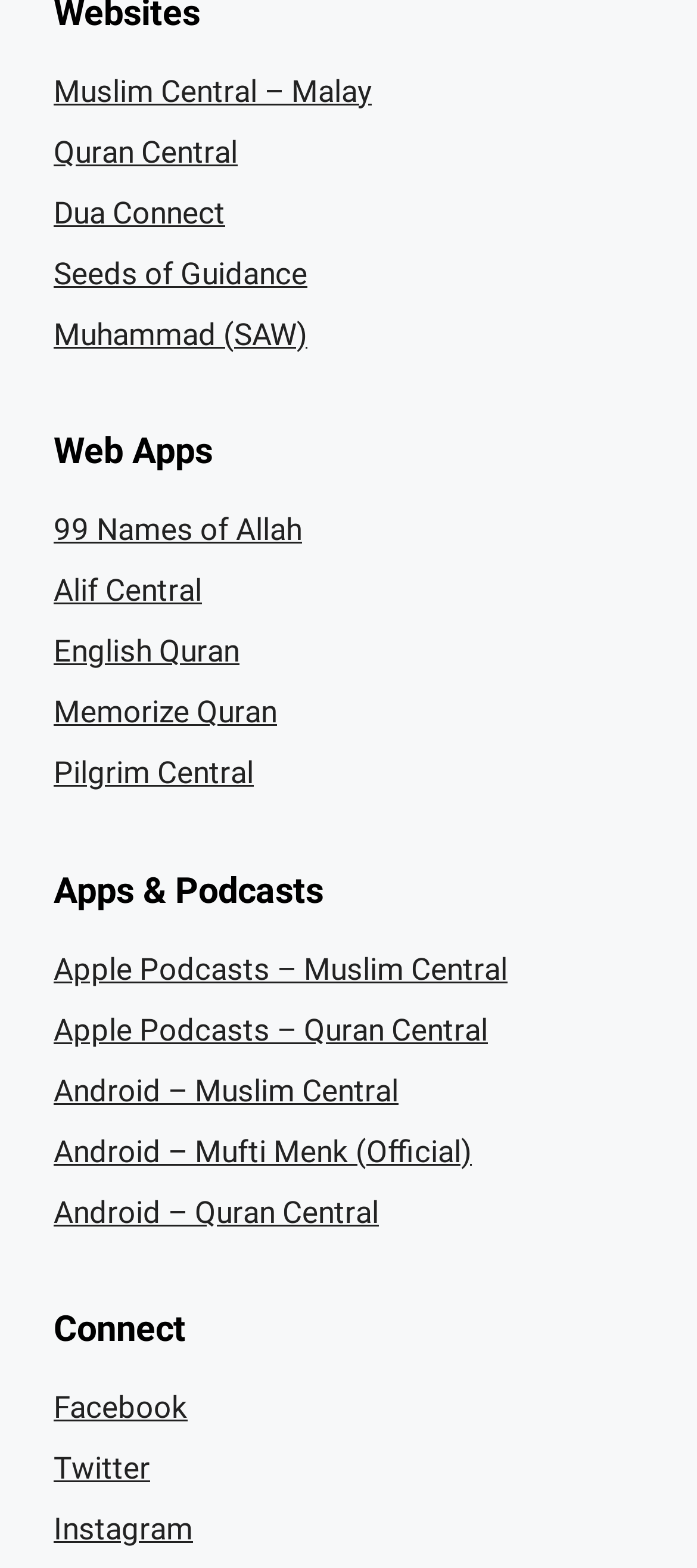Determine the bounding box coordinates of the target area to click to execute the following instruction: "Visit Muslim Central – Malay website."

[0.077, 0.046, 0.533, 0.069]